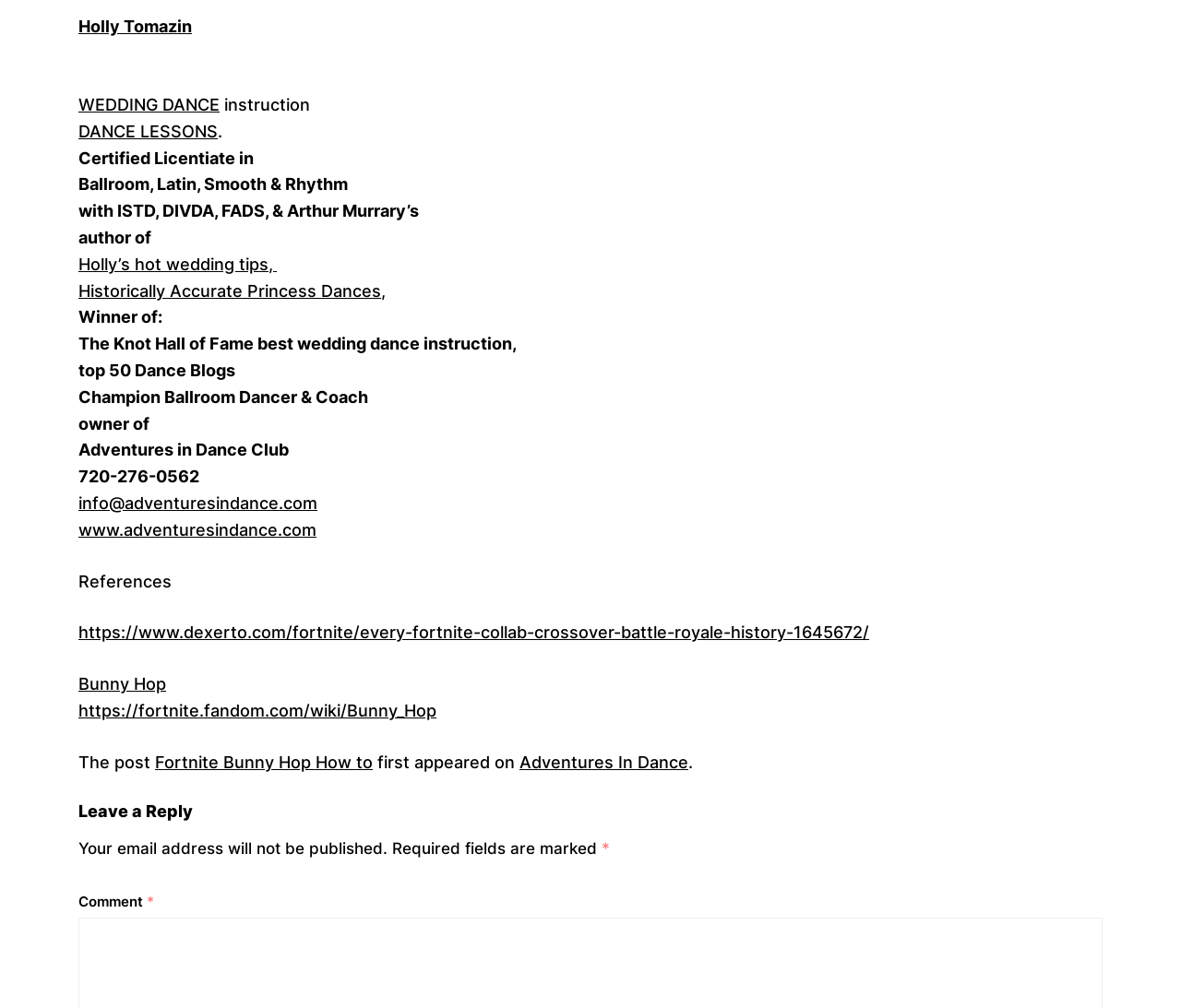Please identify the bounding box coordinates of the area that needs to be clicked to follow this instruction: "Visit 'DANCE LESSONS'".

[0.066, 0.121, 0.184, 0.14]